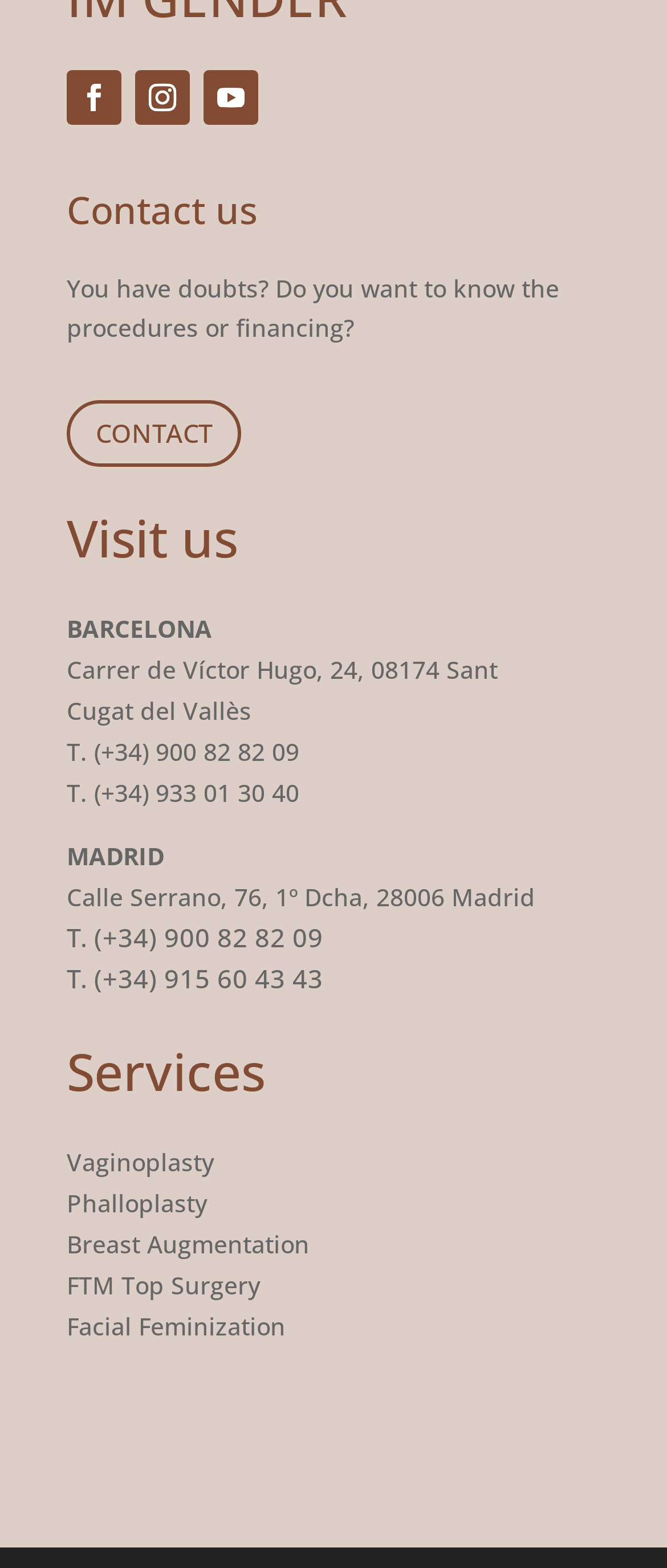What is the purpose of the 'Contact us' section?
Please provide a detailed and thorough answer to the question.

I analyzed the content of the 'Contact us' section and found that it provides contact information, including phone numbers and addresses, for users to get in touch with the organization, so the purpose is to provide contact information.